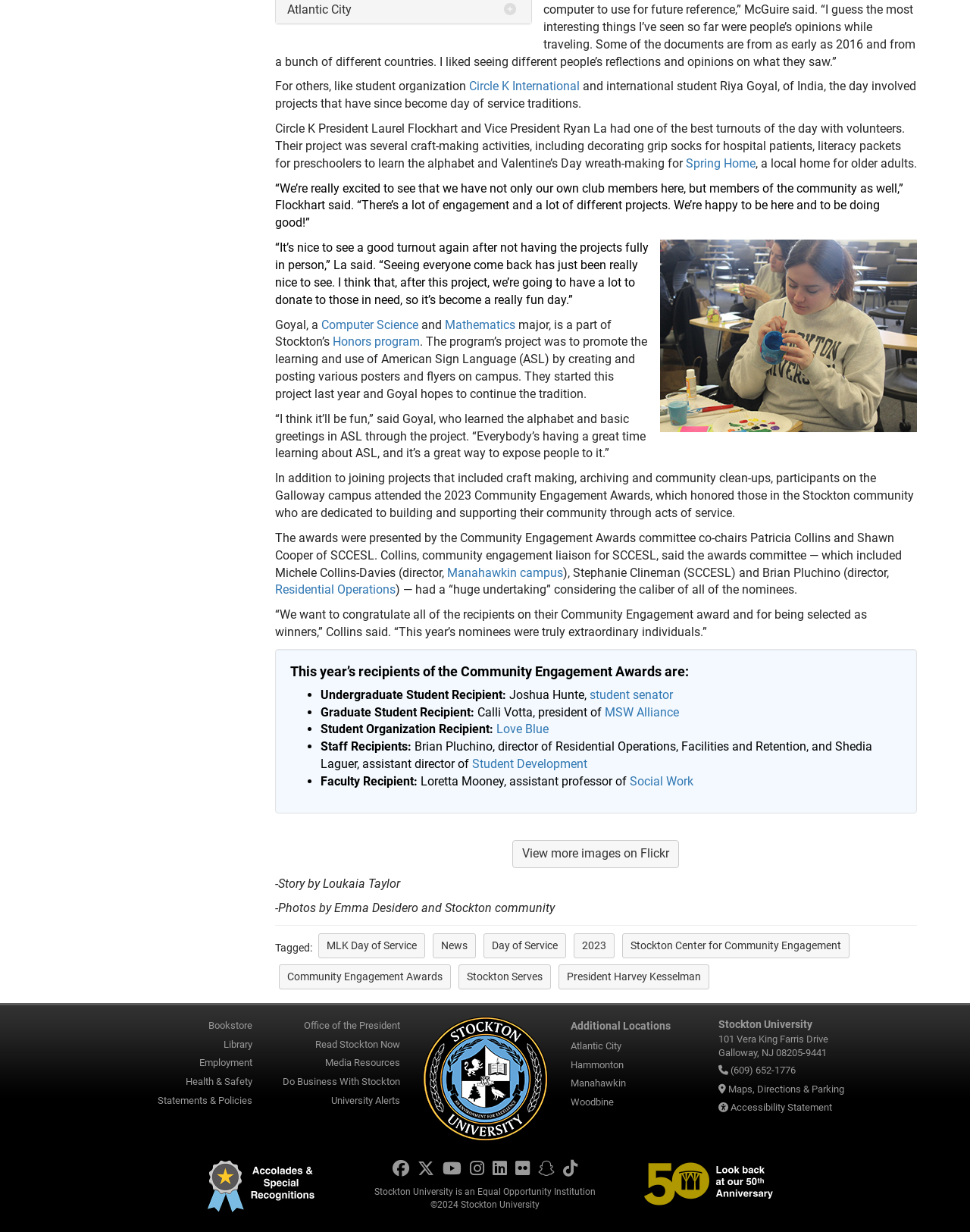Kindly provide the bounding box coordinates of the section you need to click on to fulfill the given instruction: "Read about the Community Engagement Awards".

[0.299, 0.539, 0.93, 0.551]